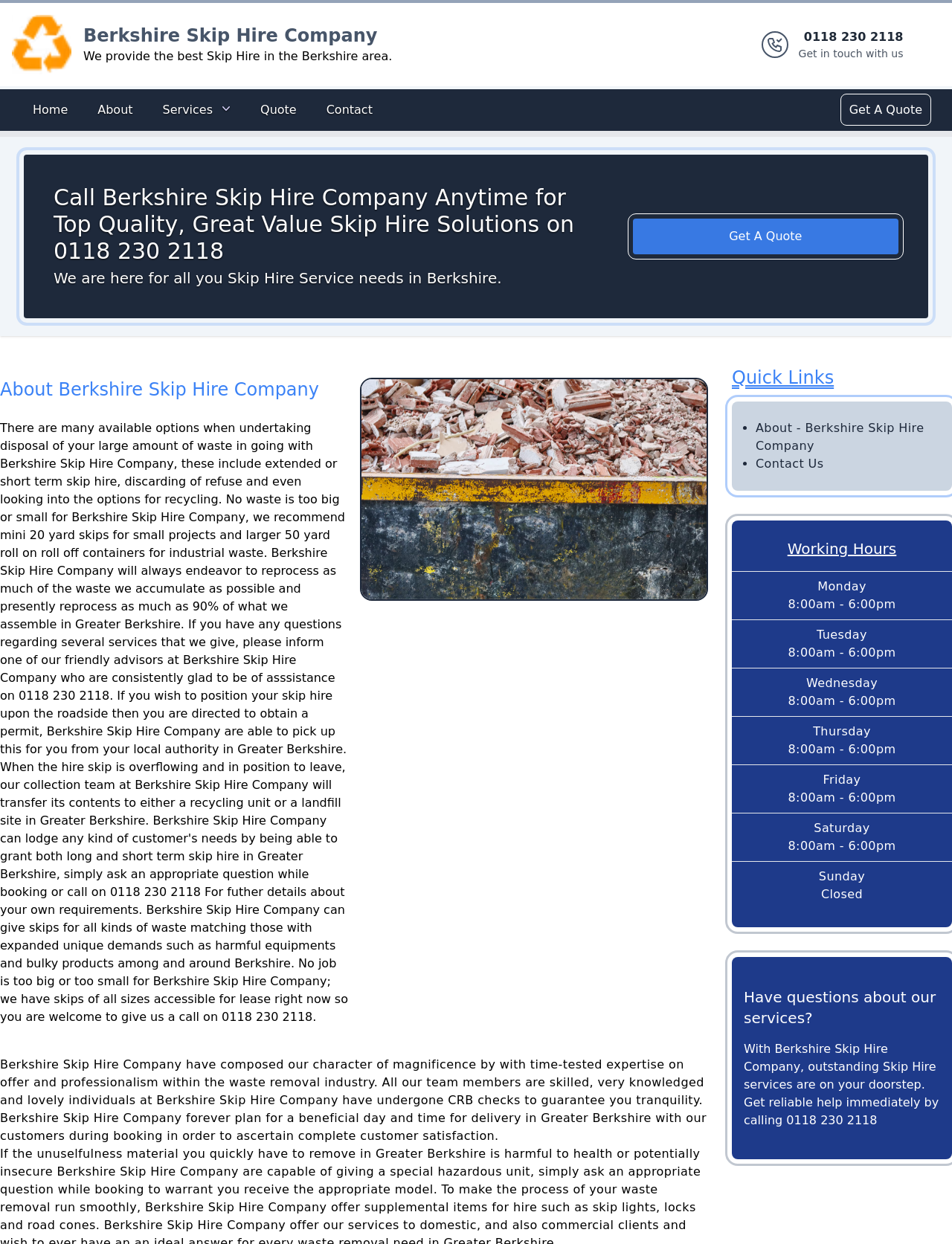Please find and report the bounding box coordinates of the element to click in order to perform the following action: "Send a query". The coordinates should be expressed as four float numbers between 0 and 1, in the format [left, top, right, bottom].

None